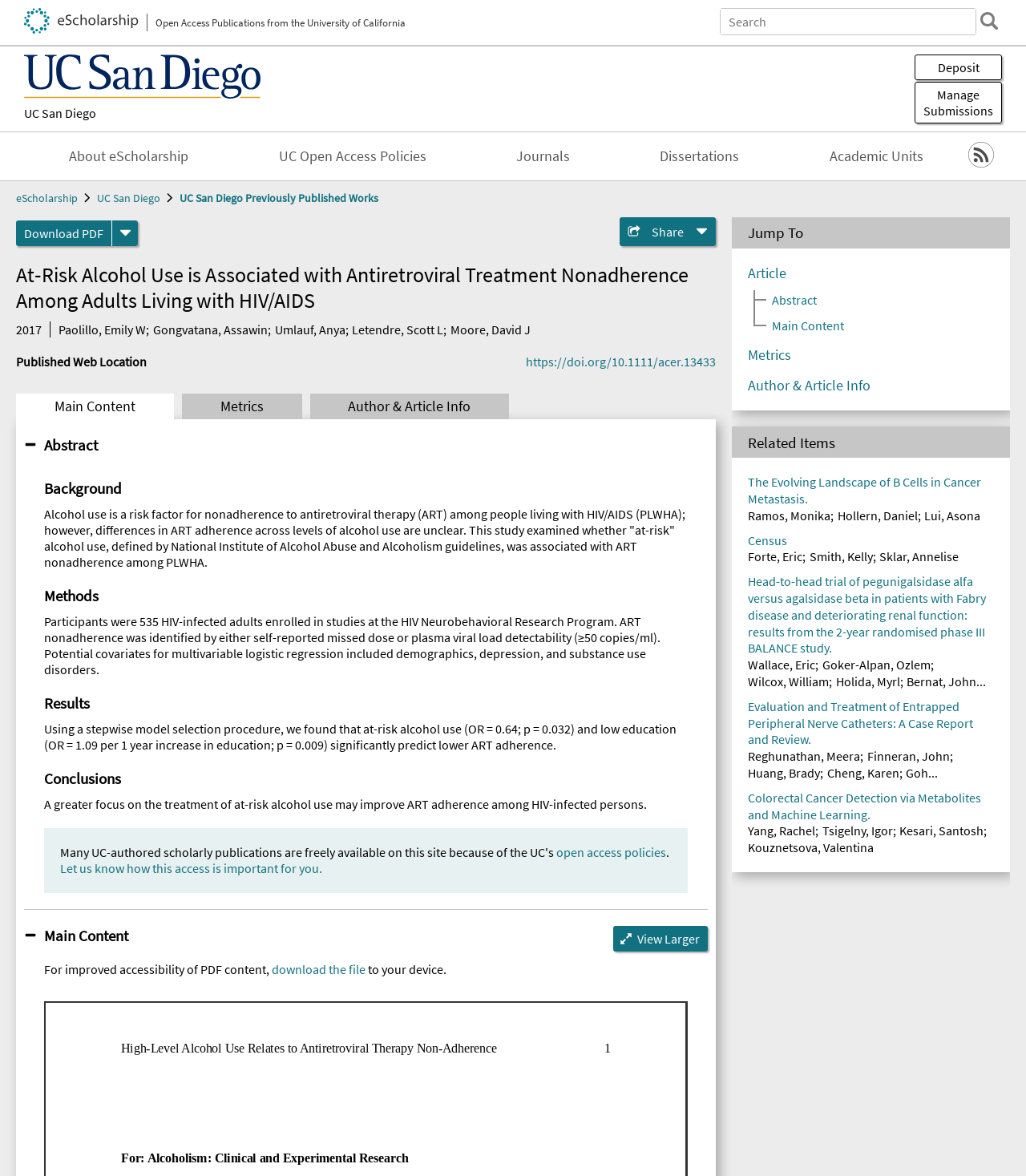Locate the bounding box coordinates of the clickable element to fulfill the following instruction: "View related item 'The Evolving Landscape of B Cells in Cancer Metastasis'". Provide the coordinates as four float numbers between 0 and 1 in the format [left, top, right, bottom].

[0.729, 0.403, 0.969, 0.431]